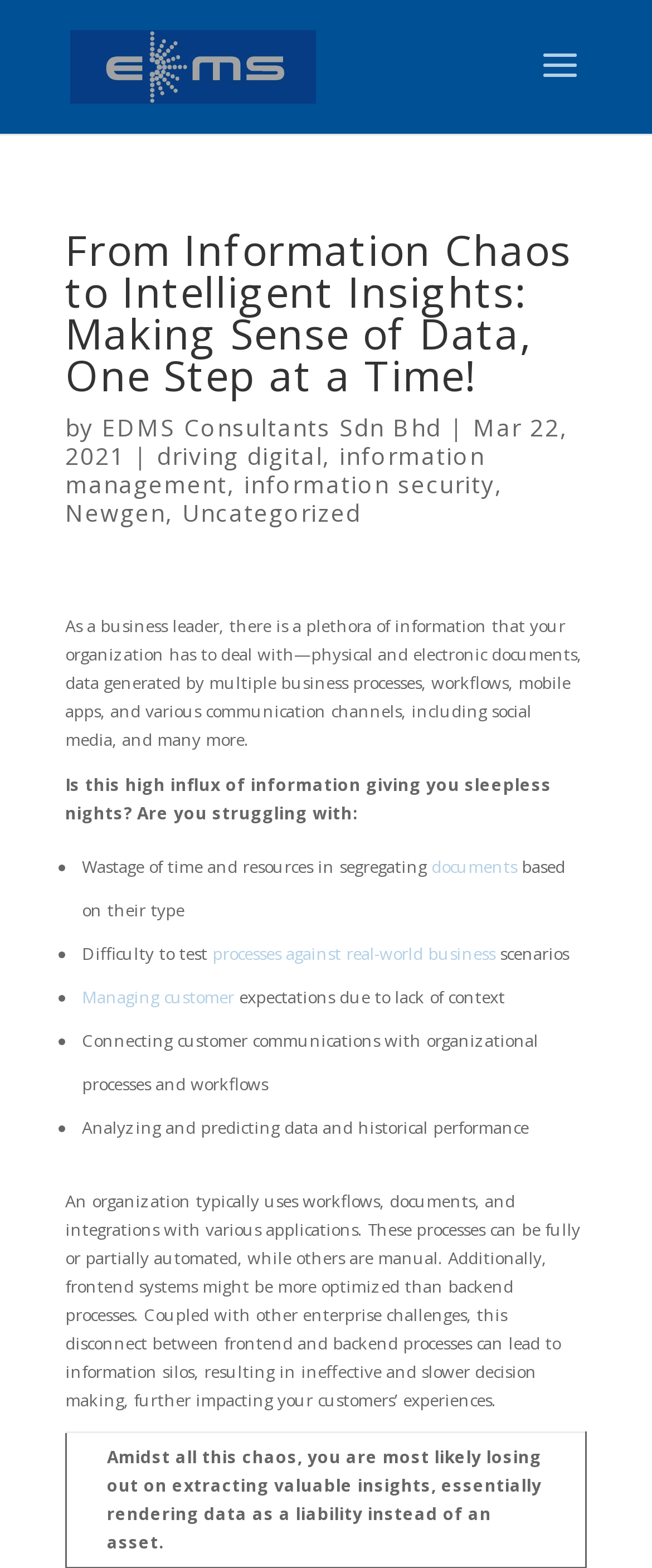What is the name of the company mentioned?
Using the image, answer in one word or phrase.

EDMS Consultants Sdn Bhd